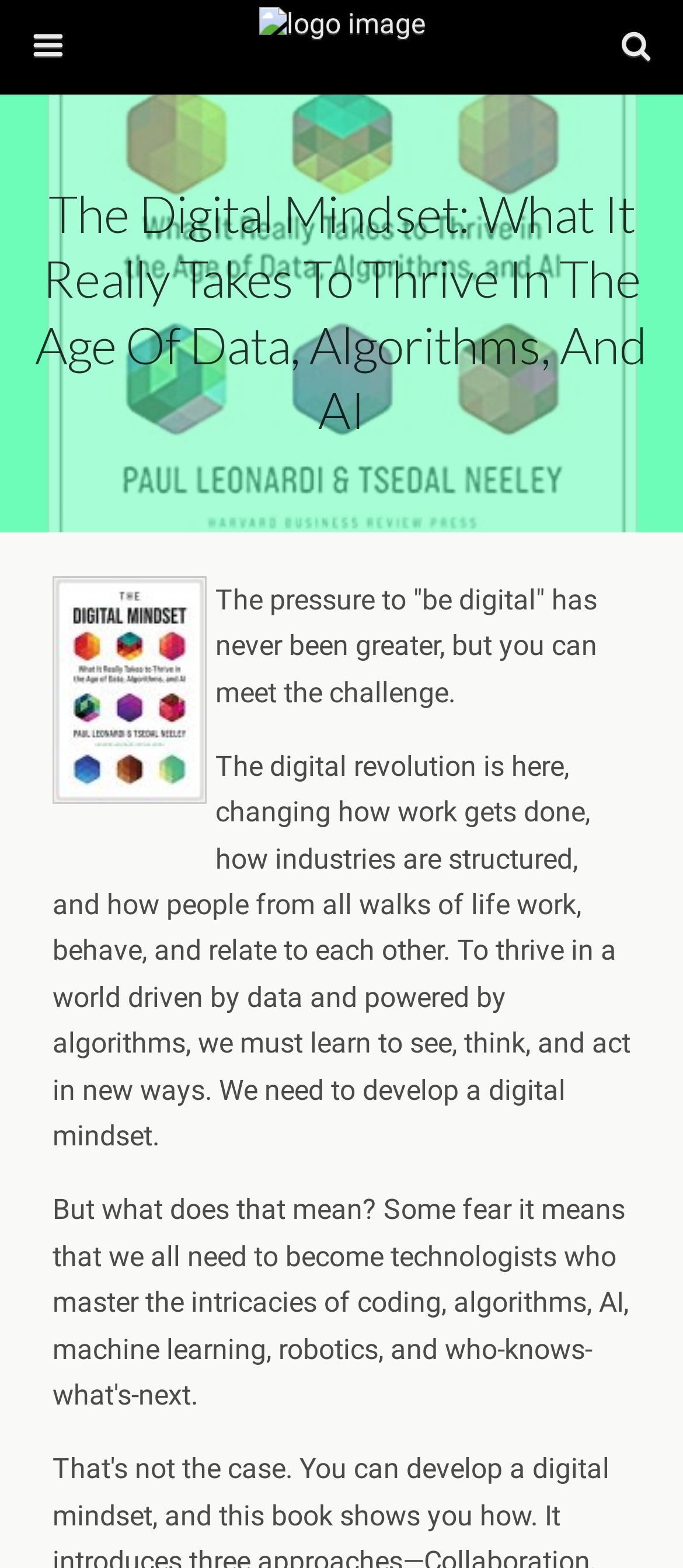What is the name of the store?
Give a thorough and detailed response to the question.

I found the answer by looking at the Root Element with the text 'The Digital Mindset: What It Really Takes to Thrive in the Age of Data, Algorithms, and AI | The Book Supplier | Educational Books Store'. This suggests that the name of the store is 'The Book Supplier'.